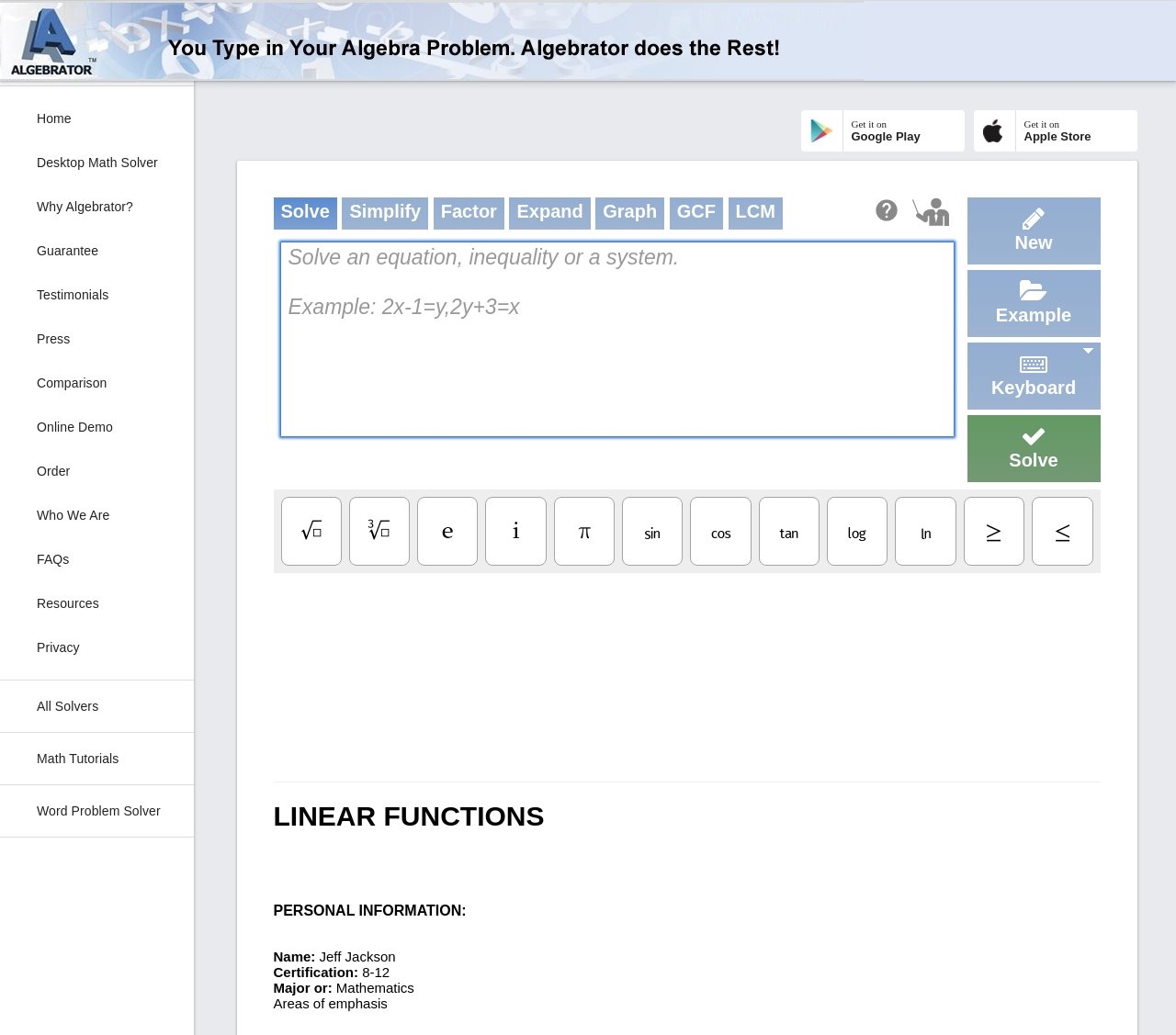What is the purpose of the buttons in the table?
Refer to the screenshot and deliver a thorough answer to the question presented.

The buttons in the table are for performing various math operations such as square root, cube root, and exponential functions, as indicated by their symbols and layout in a table structure.